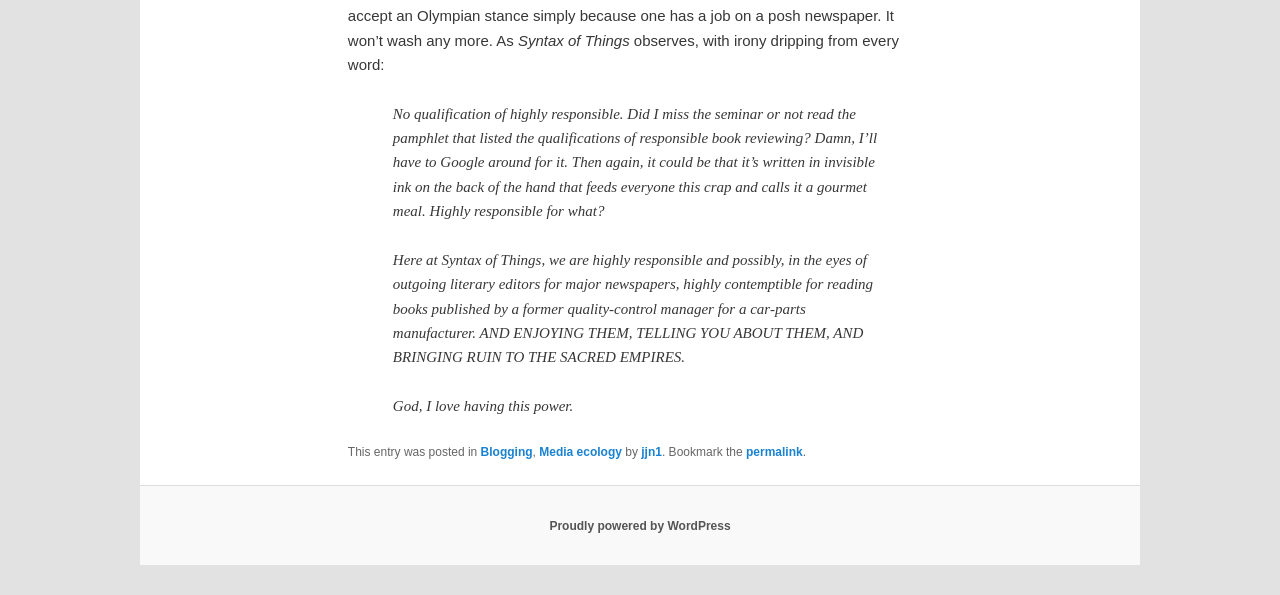What is the author's tone in this article?
Based on the image, answer the question with as much detail as possible.

The author's tone can be inferred as ironic because of the phrase 'with irony dripping from every word' which is mentioned in the static text element.